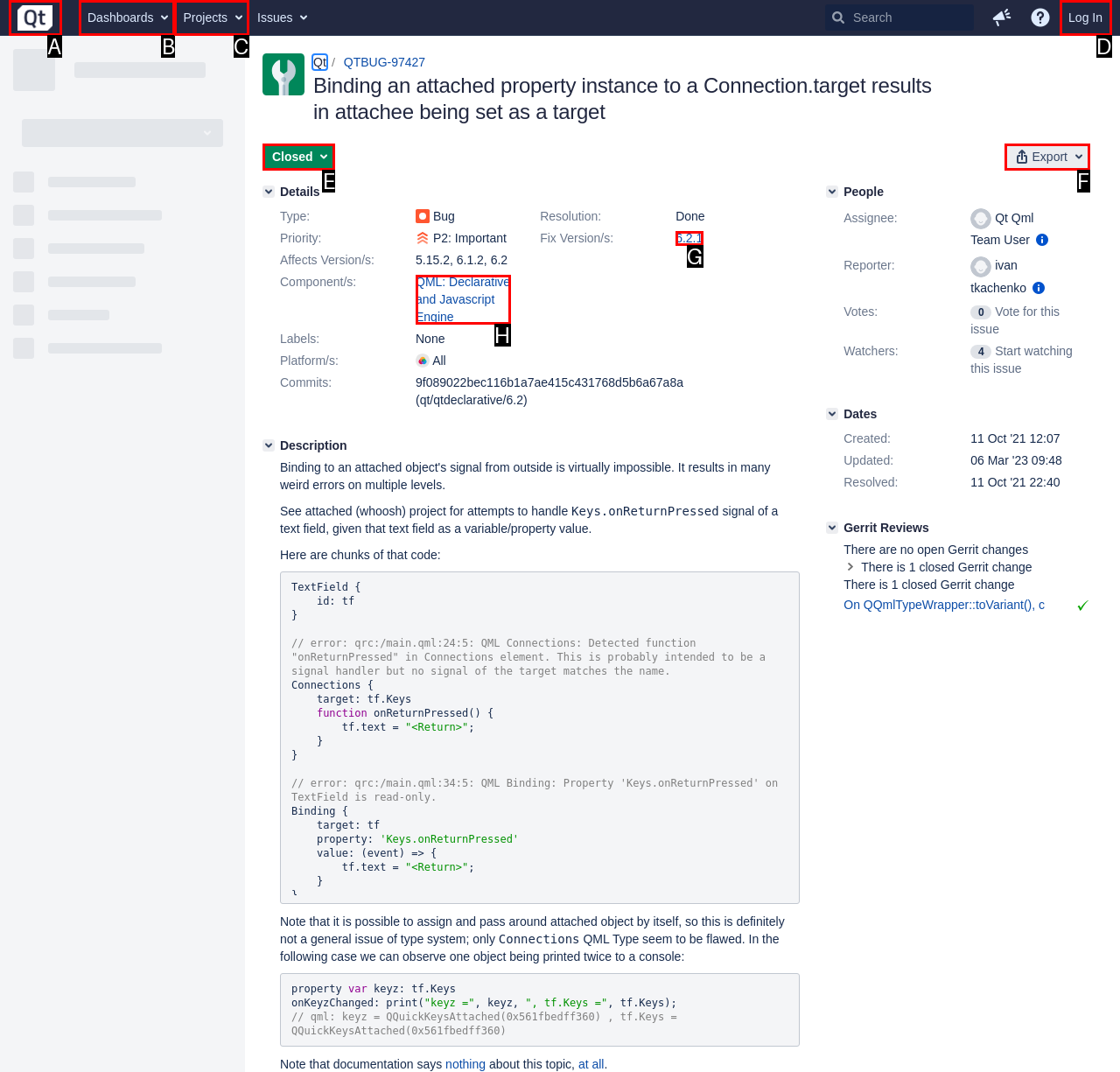Identify which option matches the following description: Log In
Answer by giving the letter of the correct option directly.

D